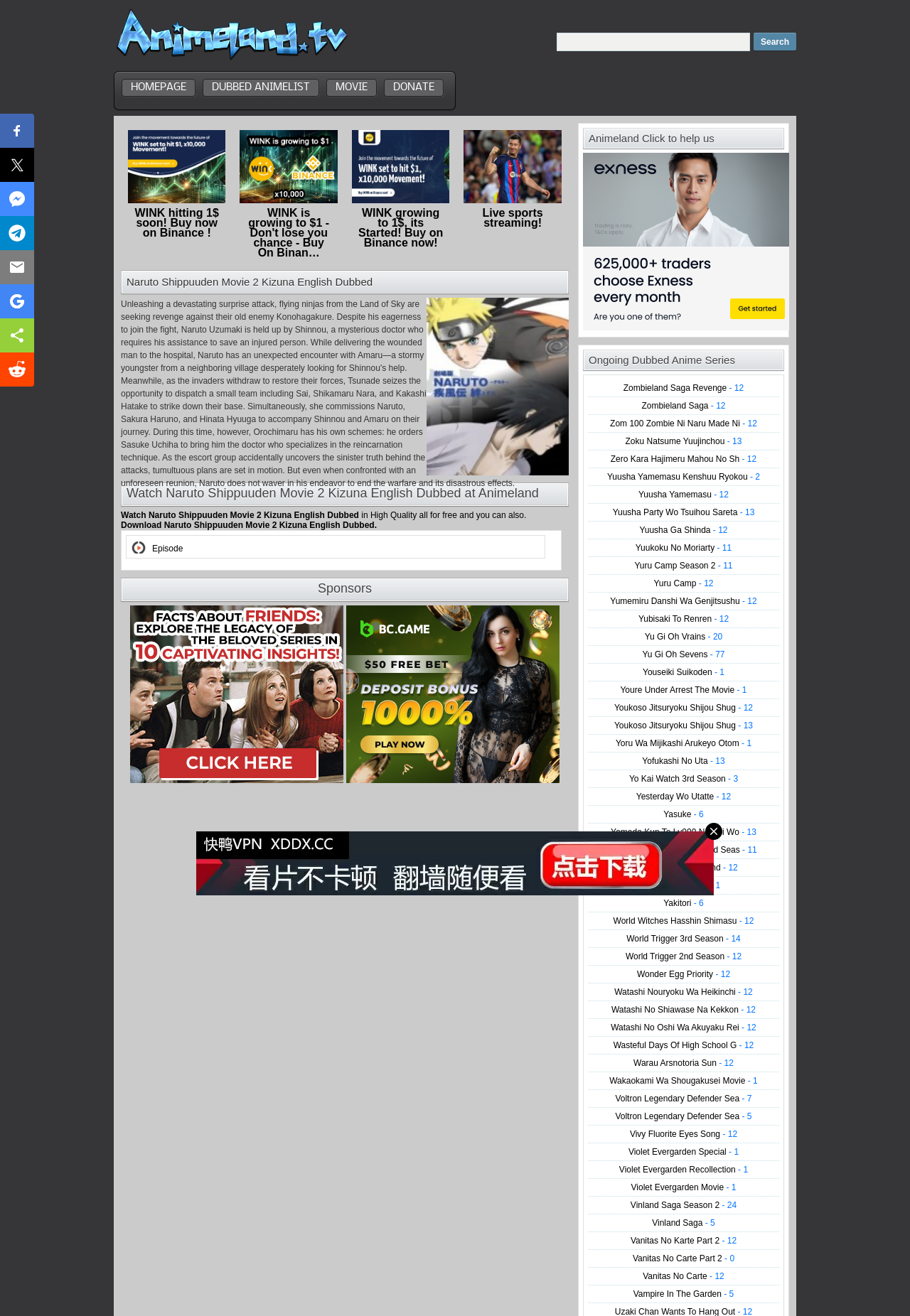Find and indicate the bounding box coordinates of the region you should select to follow the given instruction: "Watch Naruto Shippuuden Movie 2 Kizuna English Dubbed".

[0.133, 0.205, 0.625, 0.224]